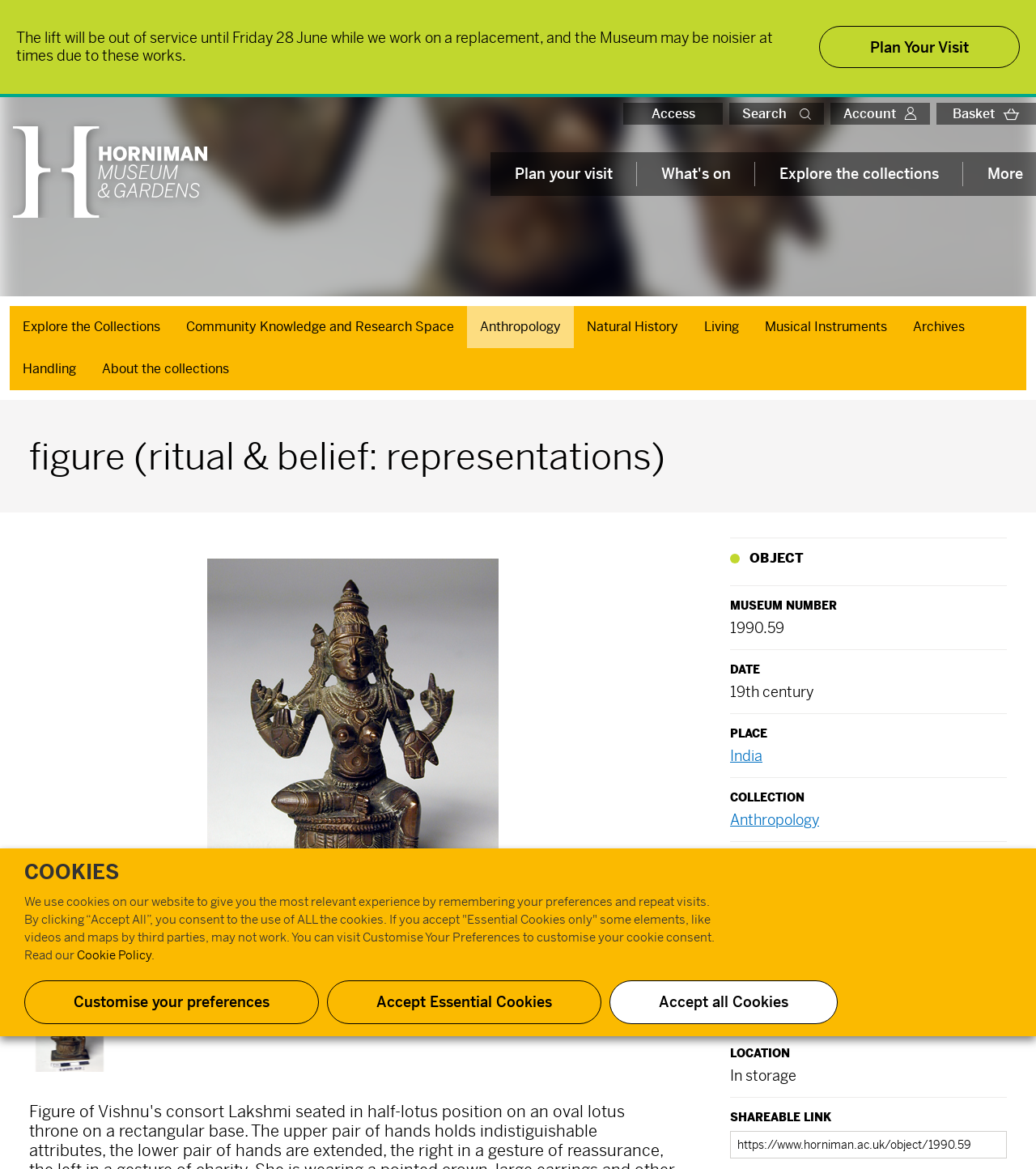Identify the bounding box coordinates of the section that should be clicked to achieve the task described: "View the 'figure (ritual & belief: representations)' image".

[0.028, 0.46, 0.653, 0.828]